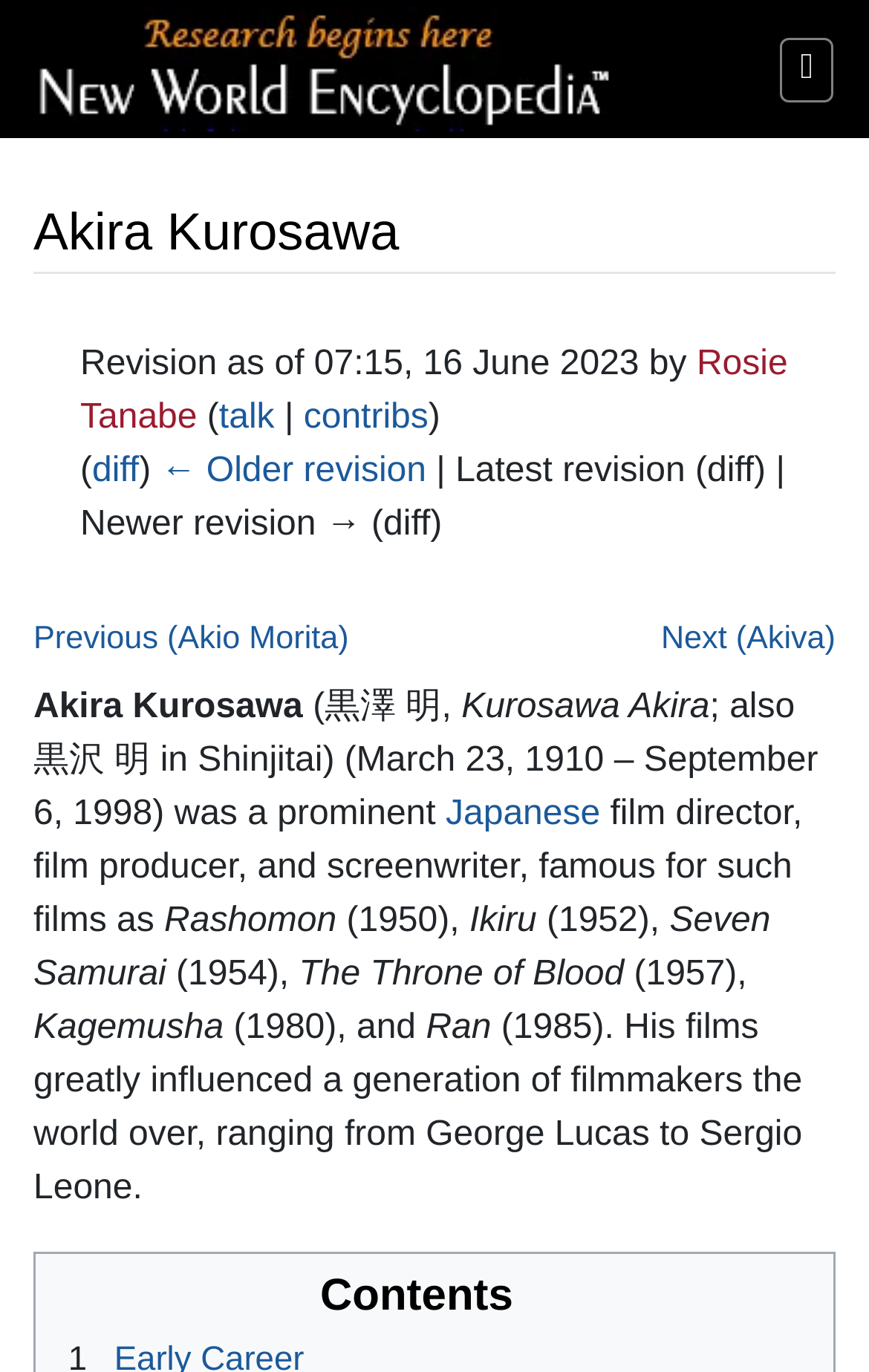Determine the bounding box coordinates for the HTML element described here: "talk".

[0.252, 0.291, 0.316, 0.319]